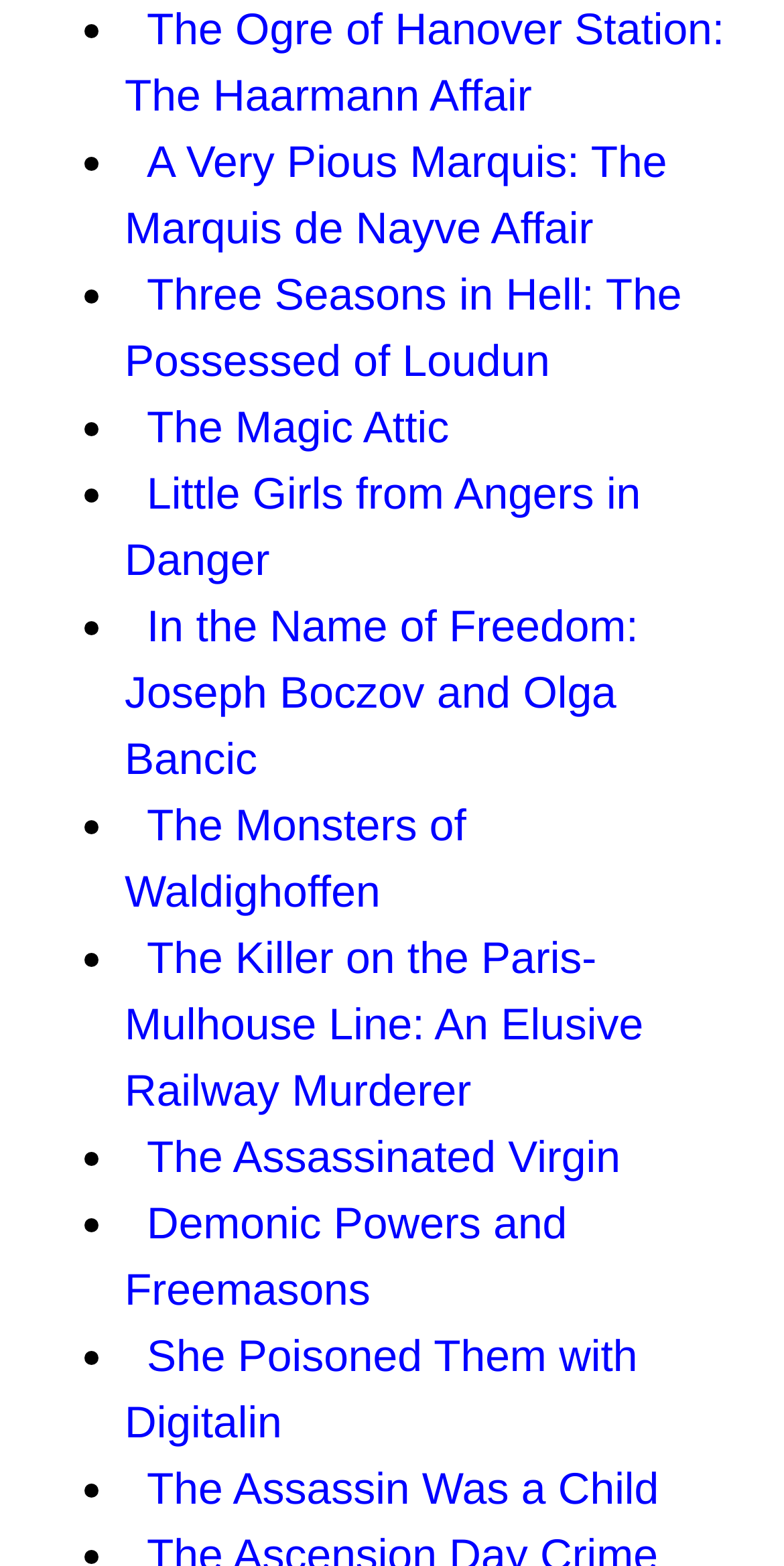What is the first book title listed?
Refer to the image and provide a one-word or short phrase answer.

The Ogre of Hanover Station: The Haarmann Affair